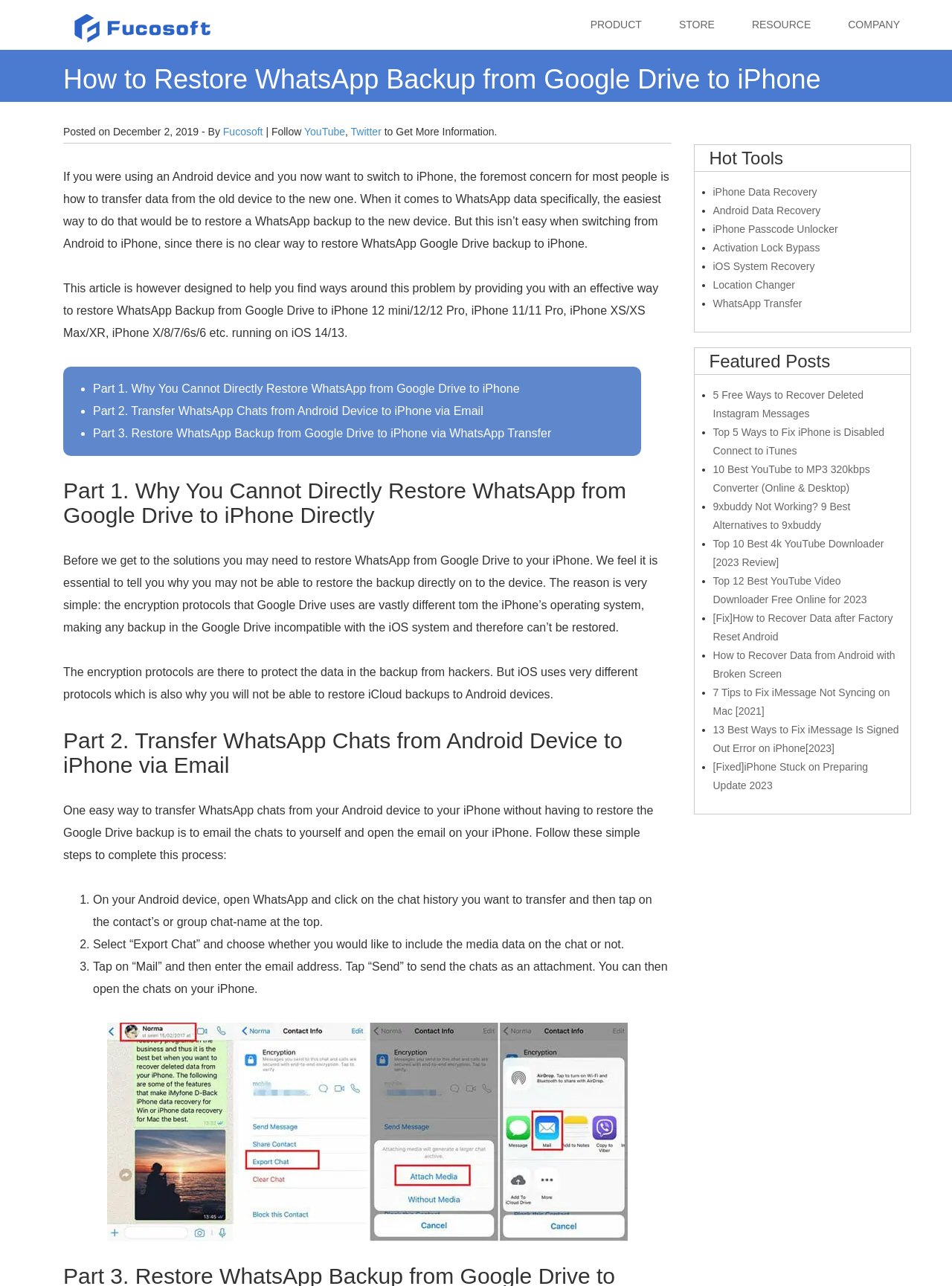Can you provide the bounding box coordinates for the element that should be clicked to implement the instruction: "Click on the 'Part 1. Why You Cannot Directly Restore WhatsApp from Google Drive to iPhone' link"?

[0.138, 0.297, 0.546, 0.307]